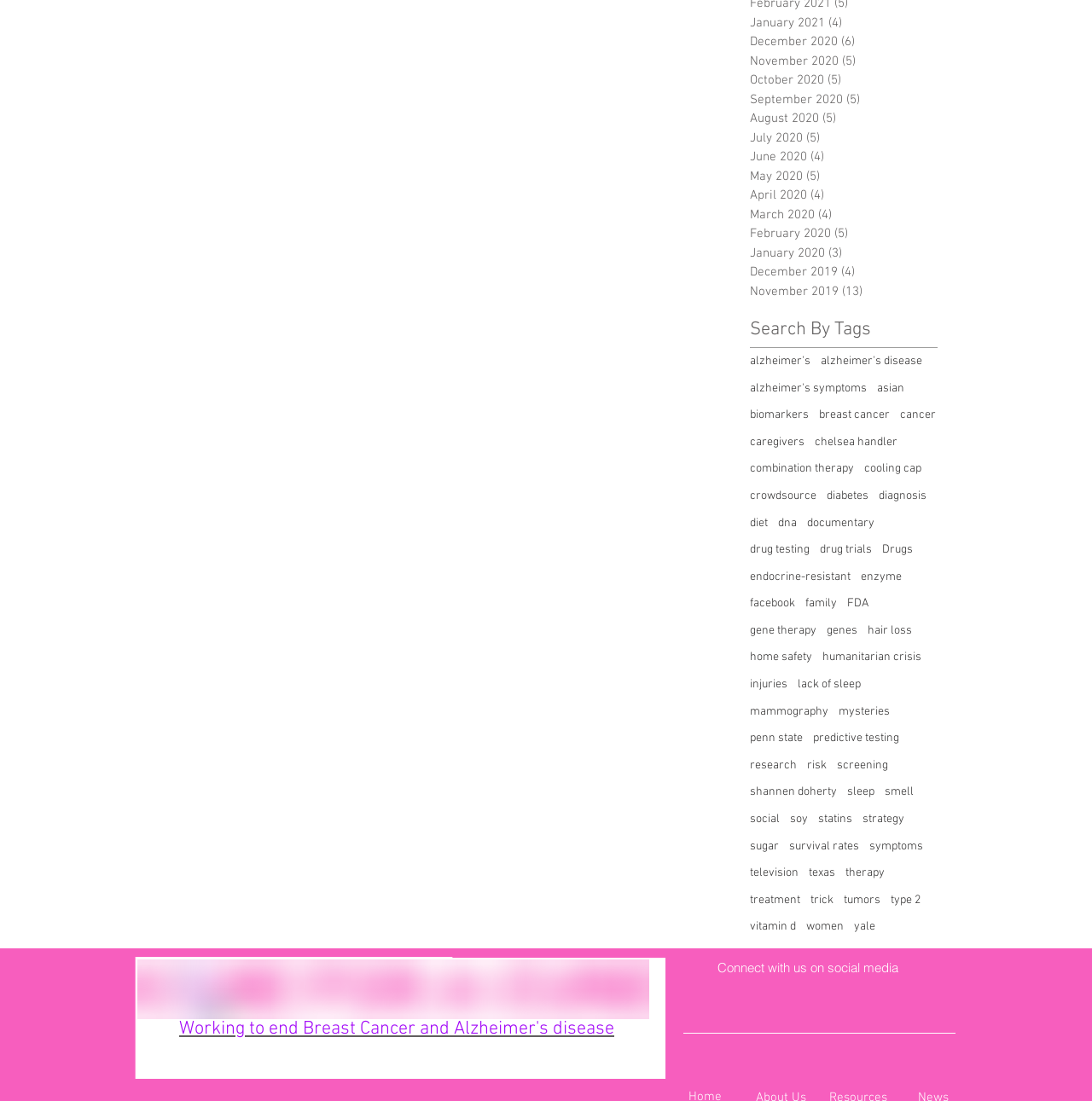Provide a short answer to the following question with just one word or phrase: How many social media links are present in the 'Social Bar' section?

Not specified